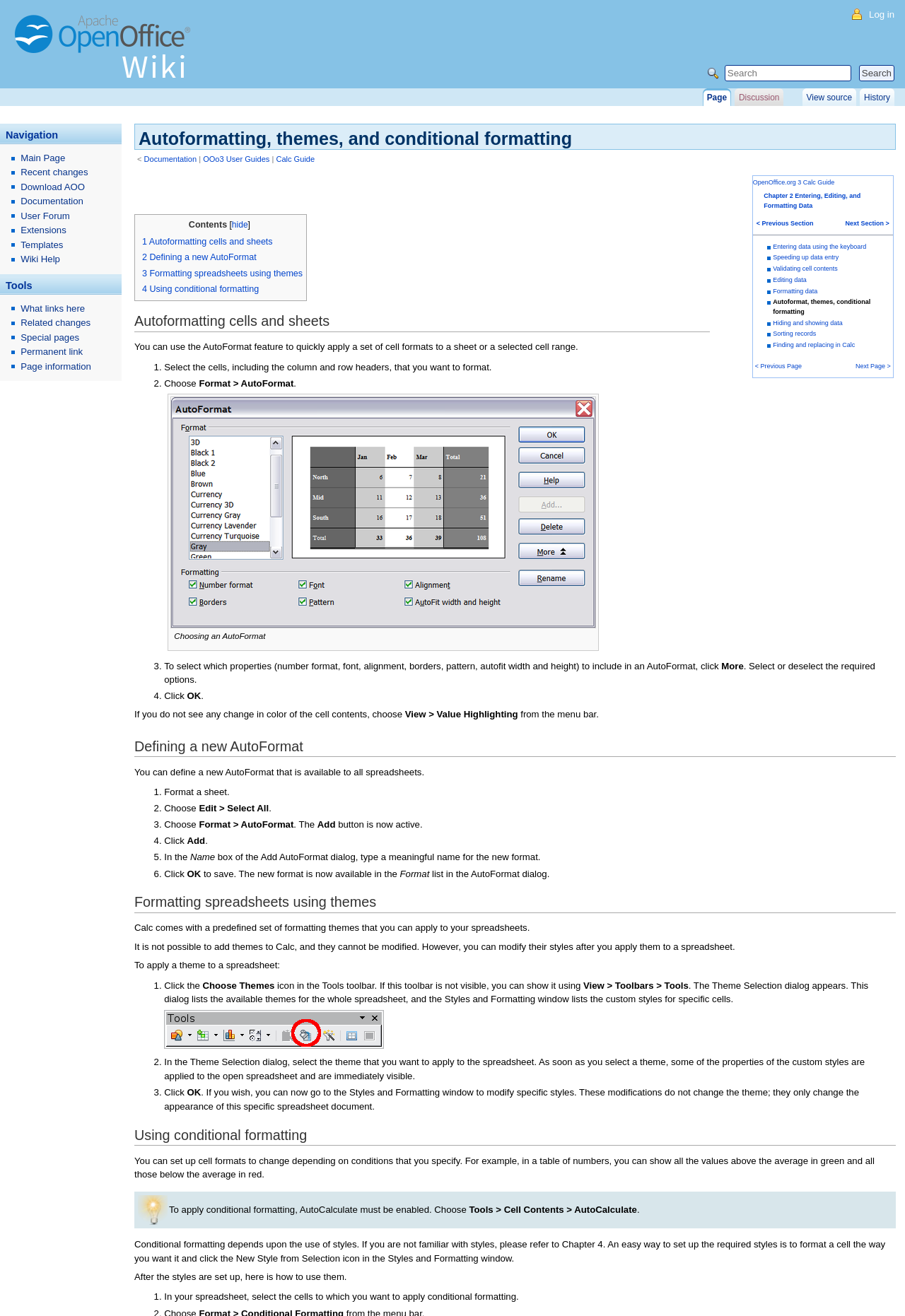What is the purpose of the AutoFormat feature?
Provide a concise answer using a single word or phrase based on the image.

Apply cell formats